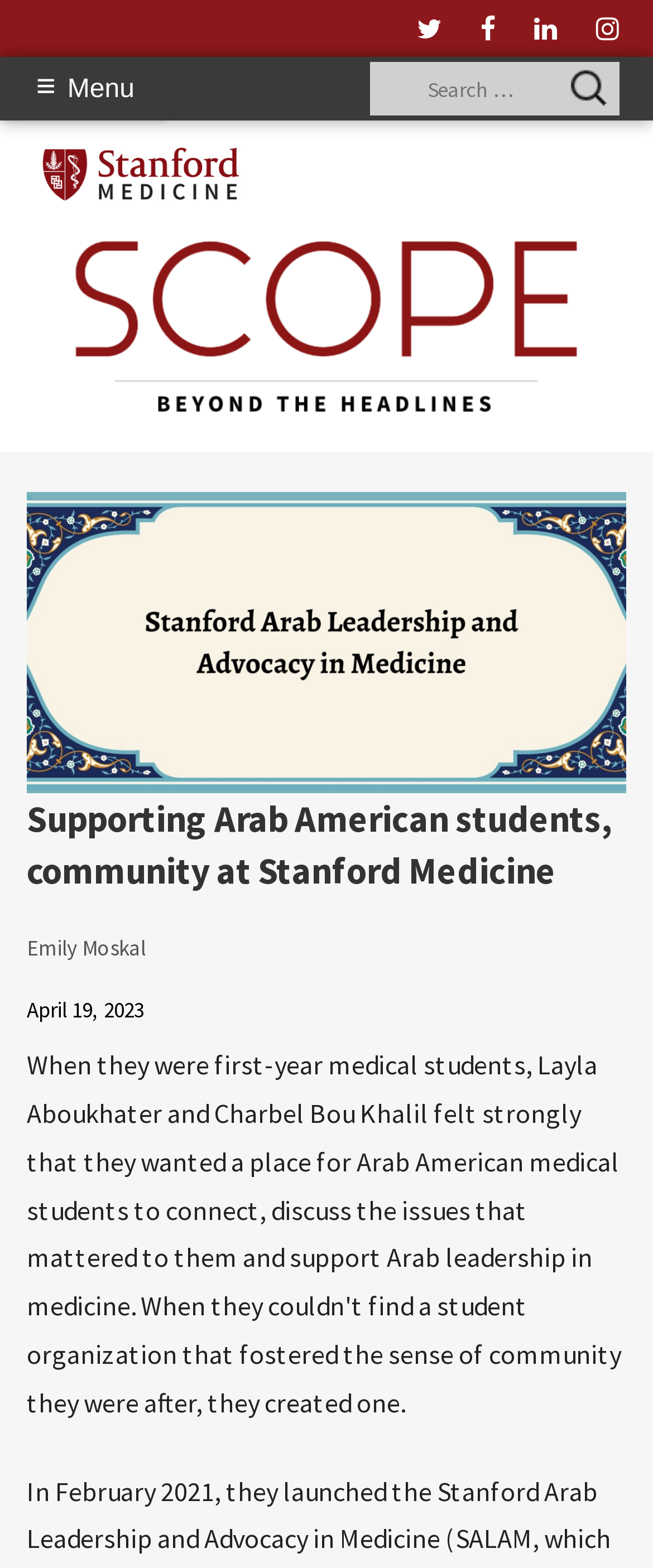Create an in-depth description of the webpage, covering main sections.

The webpage is about supporting Arab American students and the community at Stanford Medicine. At the top left corner, there is a navigation menu with social links, including Twitter, Facebook, LinkedIn, and Instagram. Below the social links, there is a link to "Stanford Medicine" accompanied by an image of the Stanford Medicine logo. 

To the right of the Stanford Medicine link, there is a Scope logo, which is also an image. Below the Scope logo, there is a primary navigation menu with a button labeled "≡Menu" that can be expanded to reveal a search box and other options.

The main content of the webpage is headed by a title "Supporting Arab American students, community at Stanford Medicine" and is attributed to an author, Emily Moskal. The article was published on April 19, 2023.